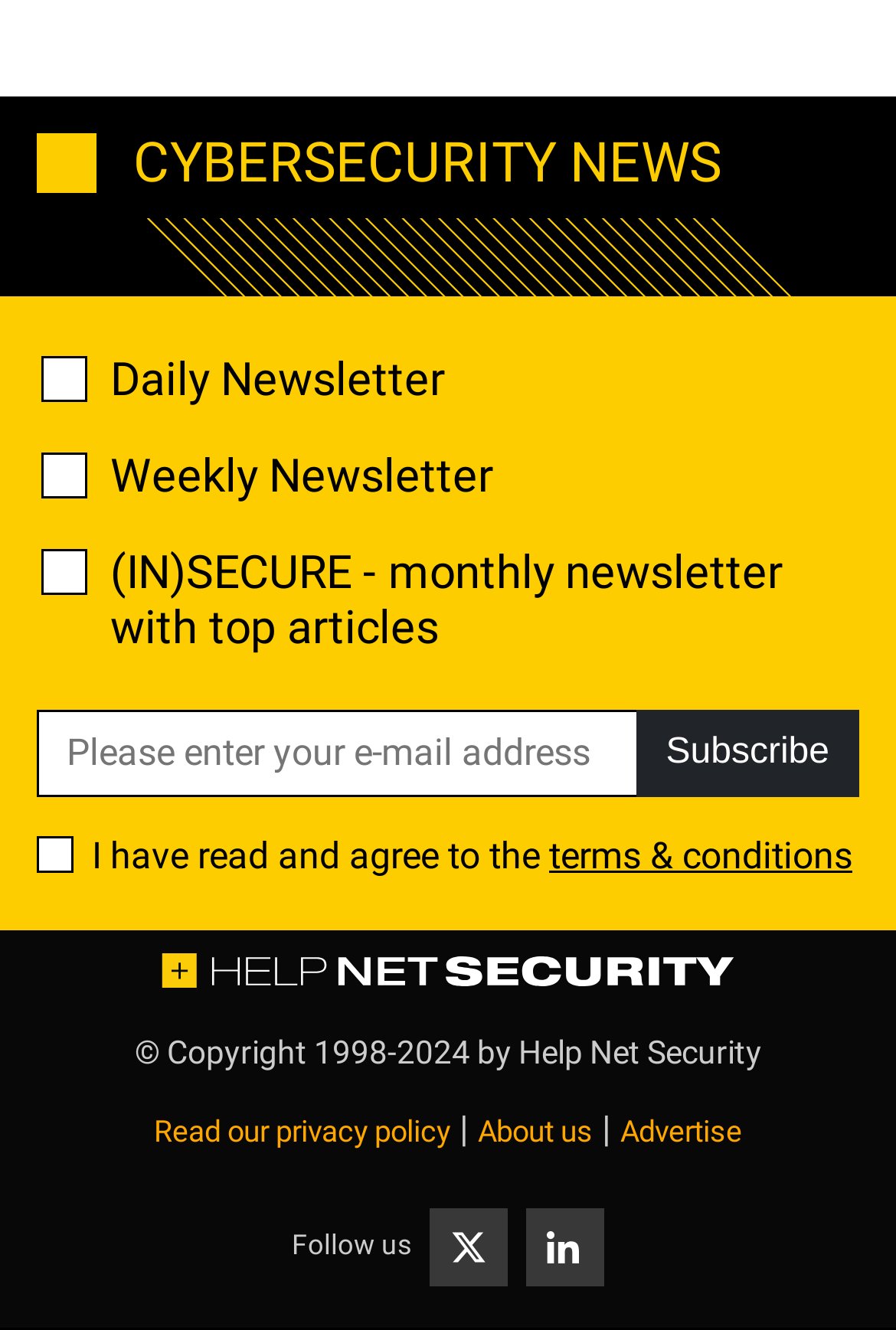Locate the bounding box coordinates of the clickable part needed for the task: "Read the terms and conditions".

[0.613, 0.626, 0.951, 0.659]